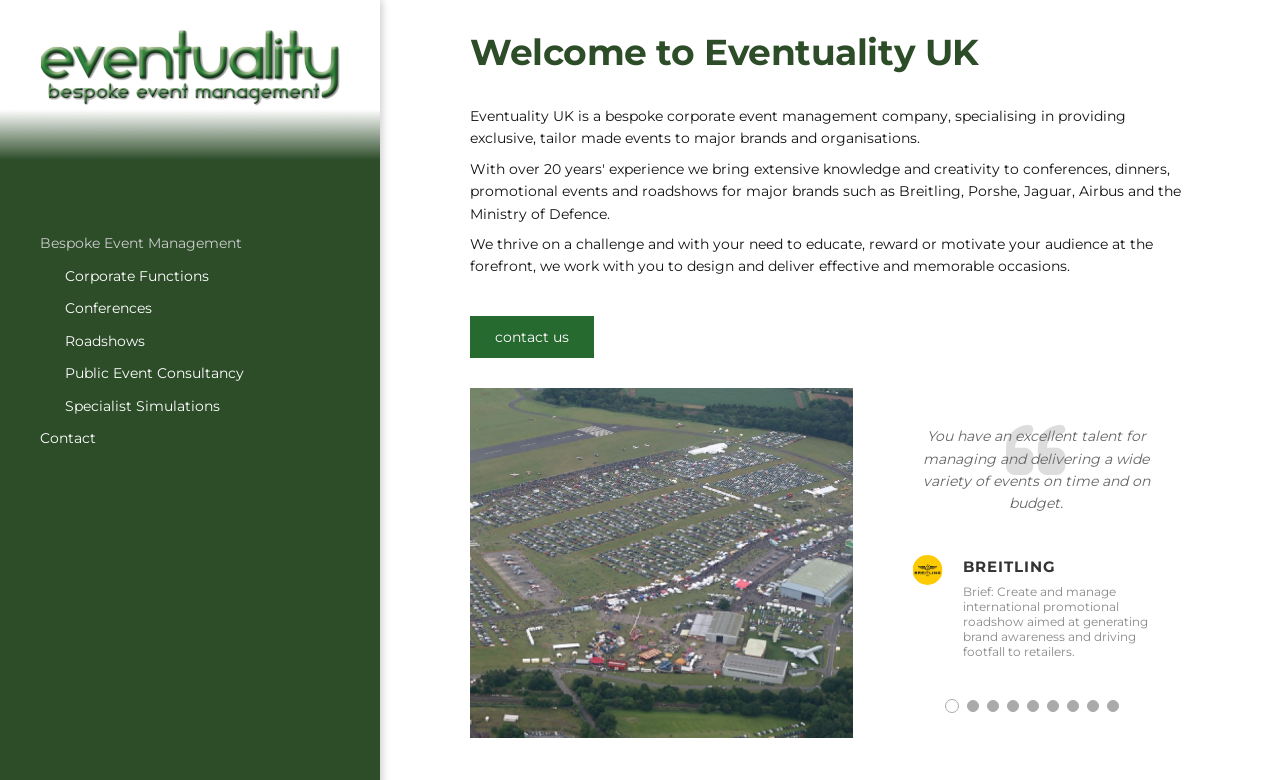Pinpoint the bounding box coordinates of the clickable area necessary to execute the following instruction: "Click on Bespoke Event Management". The coordinates should be given as four float numbers between 0 and 1, namely [left, top, right, bottom].

[0.031, 0.3, 0.189, 0.324]